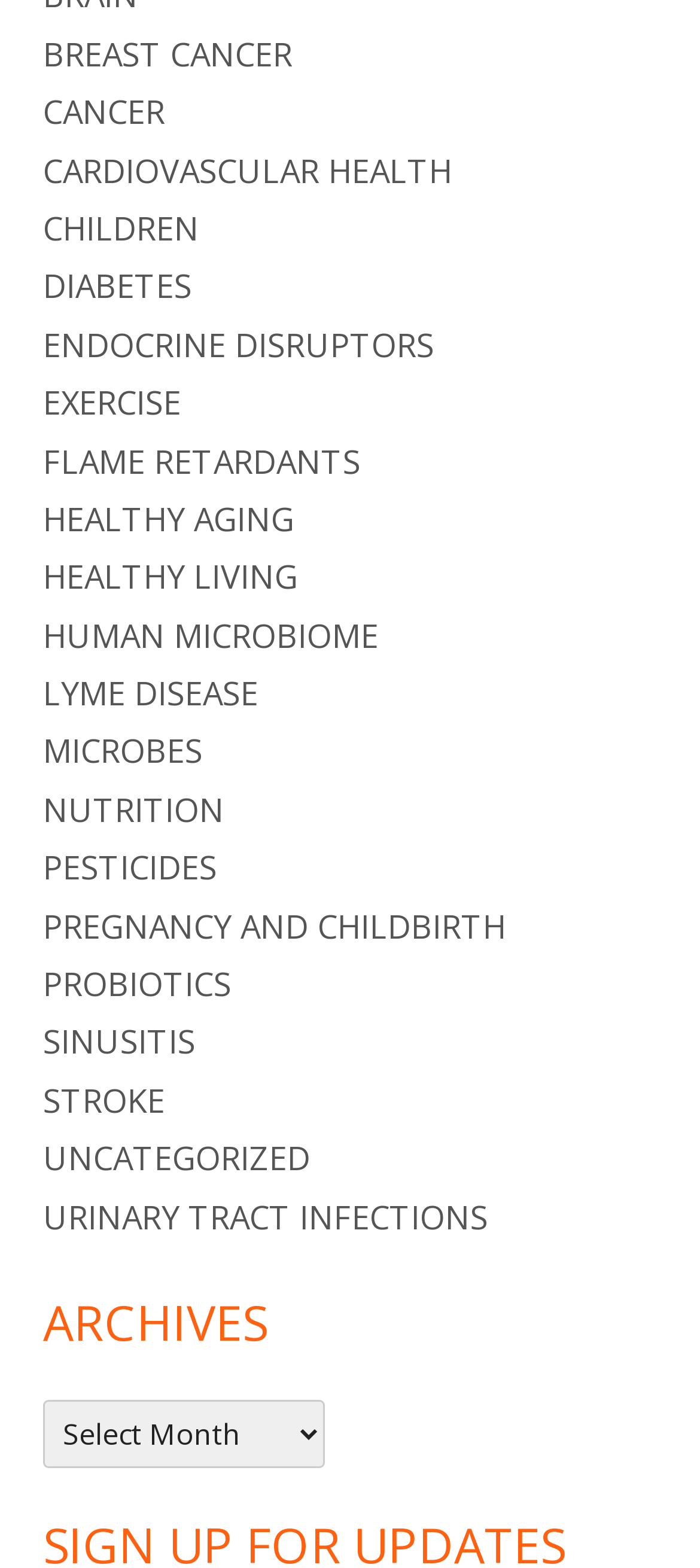How many health topics are listed?
Answer the question in as much detail as possible.

I counted the number of links listed under the root element, which are related to various health topics, and found 20 links.